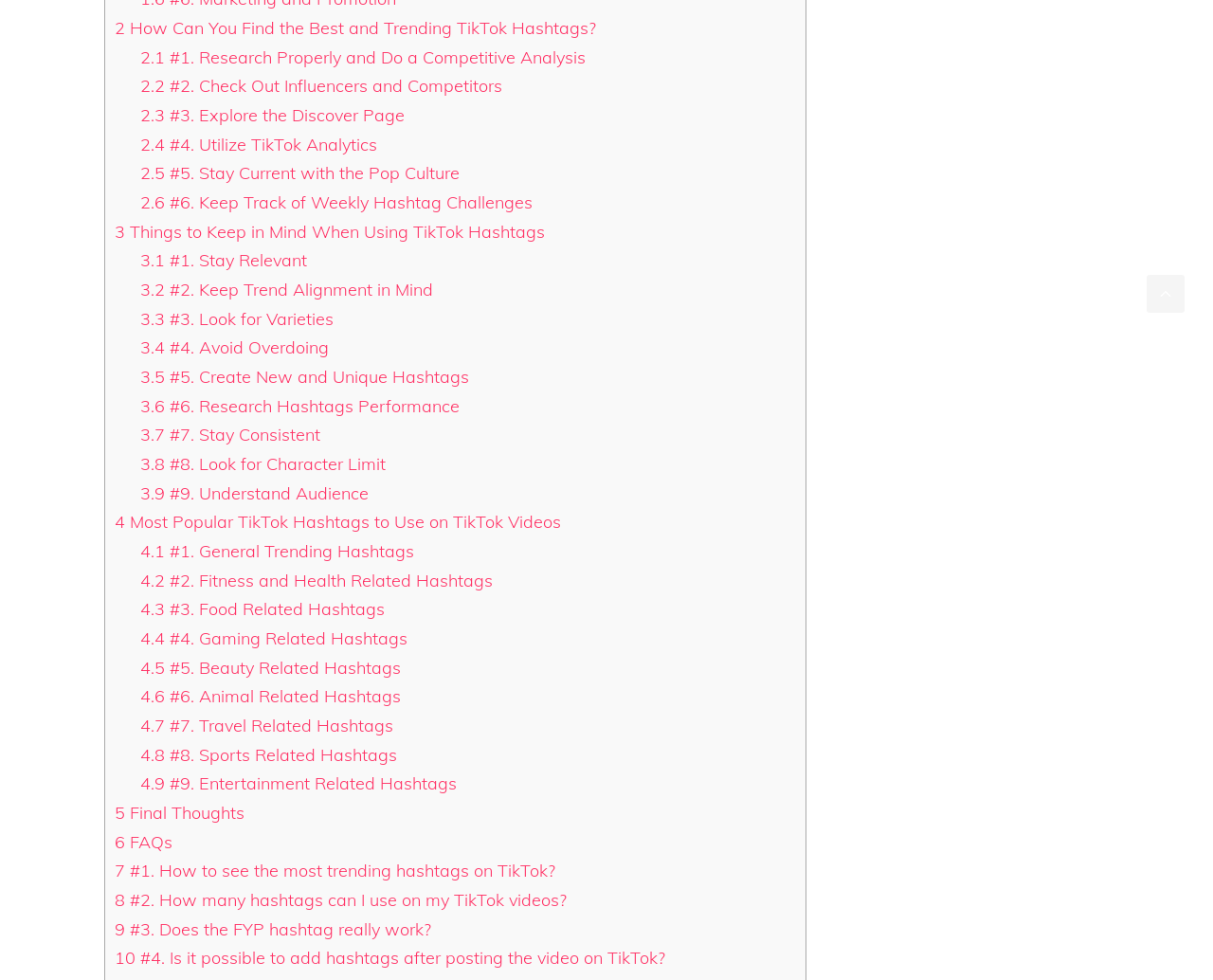Specify the bounding box coordinates of the element's region that should be clicked to achieve the following instruction: "Go to the 'data hk' webpage". The bounding box coordinates consist of four float numbers between 0 and 1, in the format [left, top, right, bottom].

None